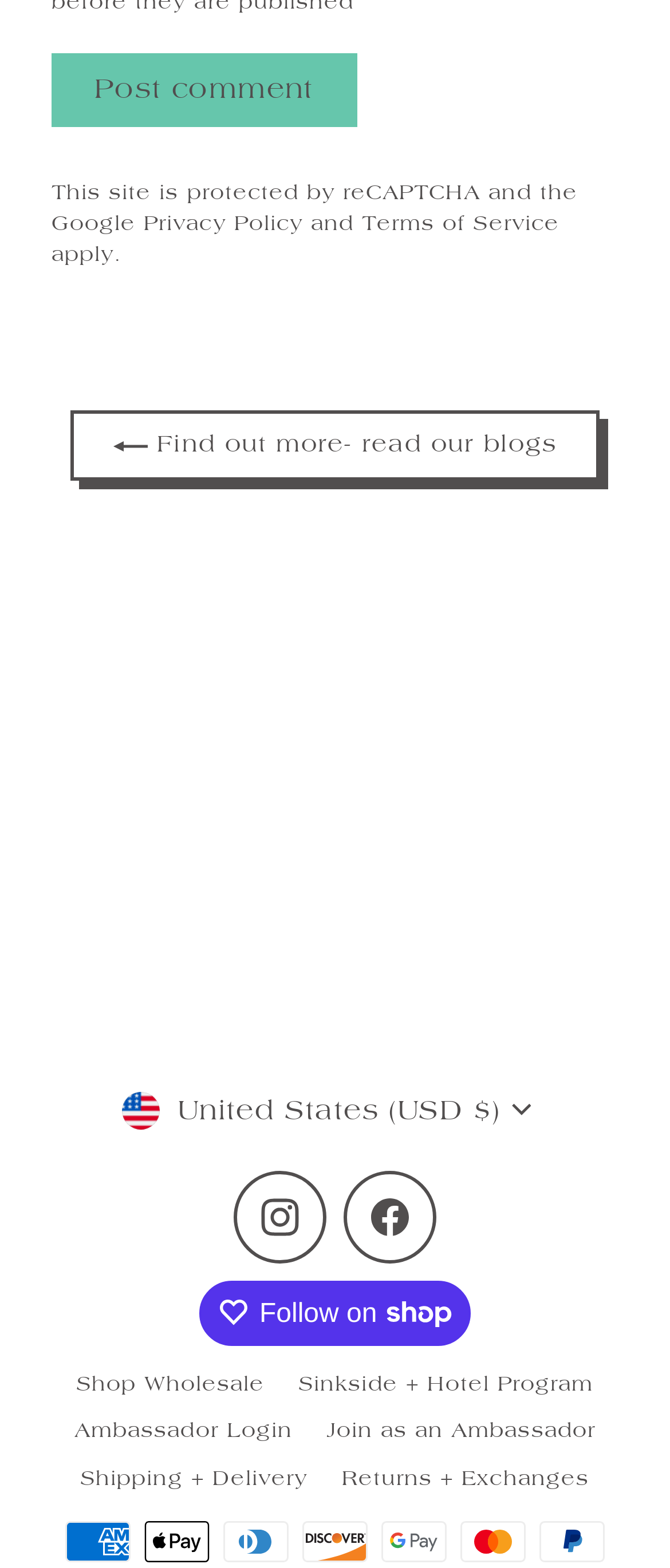What is the 'Currency' section for?
Based on the screenshot, respond with a single word or phrase.

To select a currency